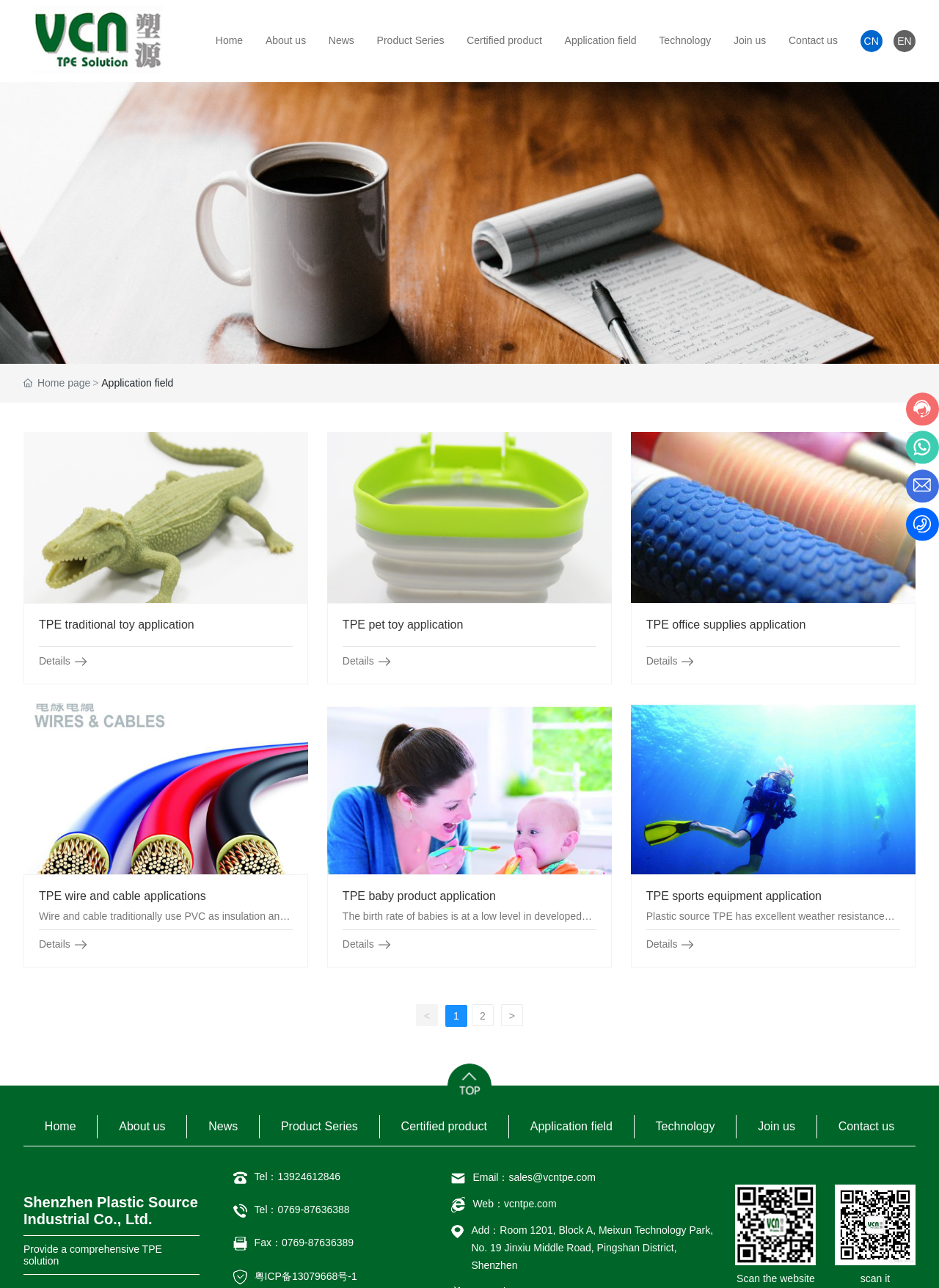Please locate the bounding box coordinates of the region I need to click to follow this instruction: "View 'TPE traditional toy application' details".

[0.041, 0.508, 0.094, 0.519]